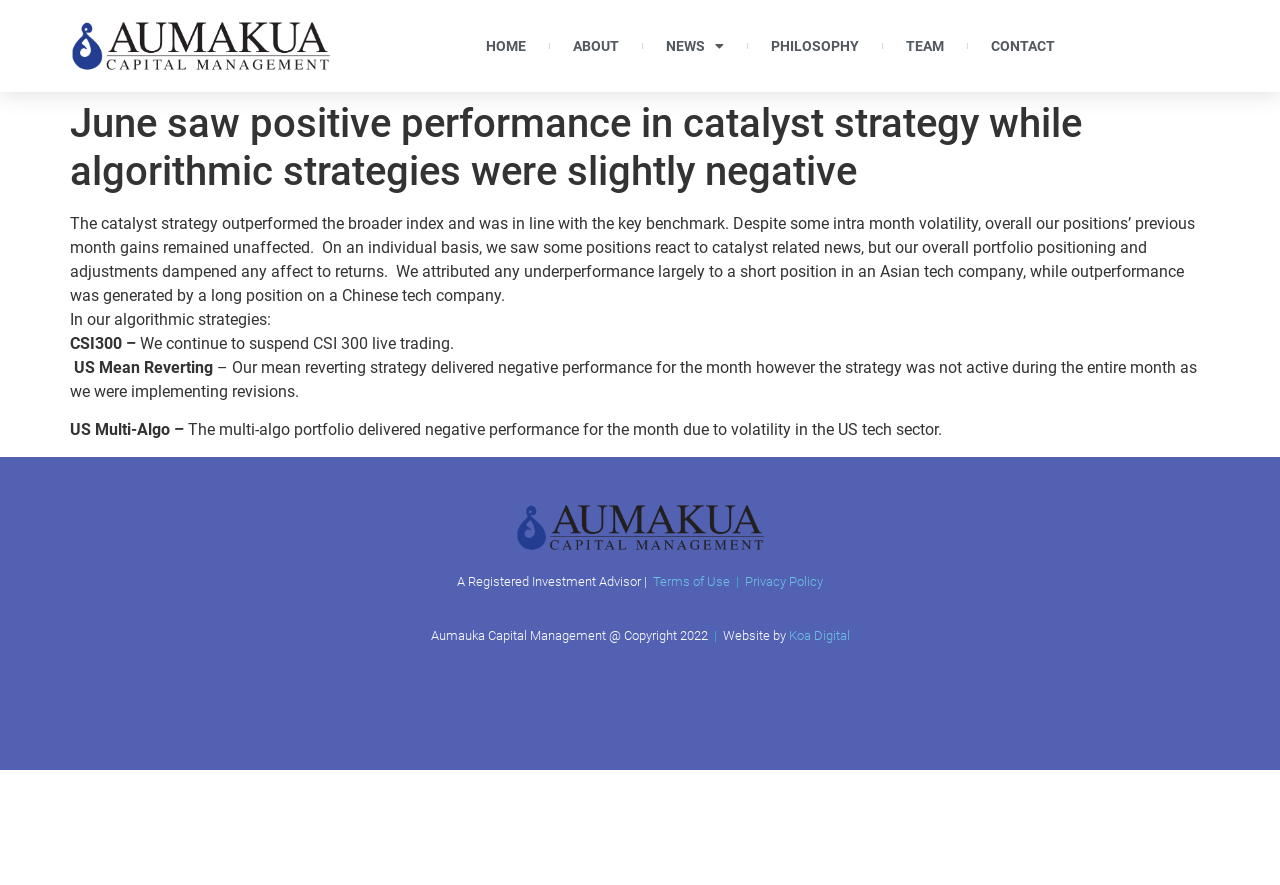Find the bounding box coordinates of the clickable element required to execute the following instruction: "contact the team". Provide the coordinates as four float numbers between 0 and 1, i.e., [left, top, right, bottom].

[0.759, 0.0, 0.84, 0.104]